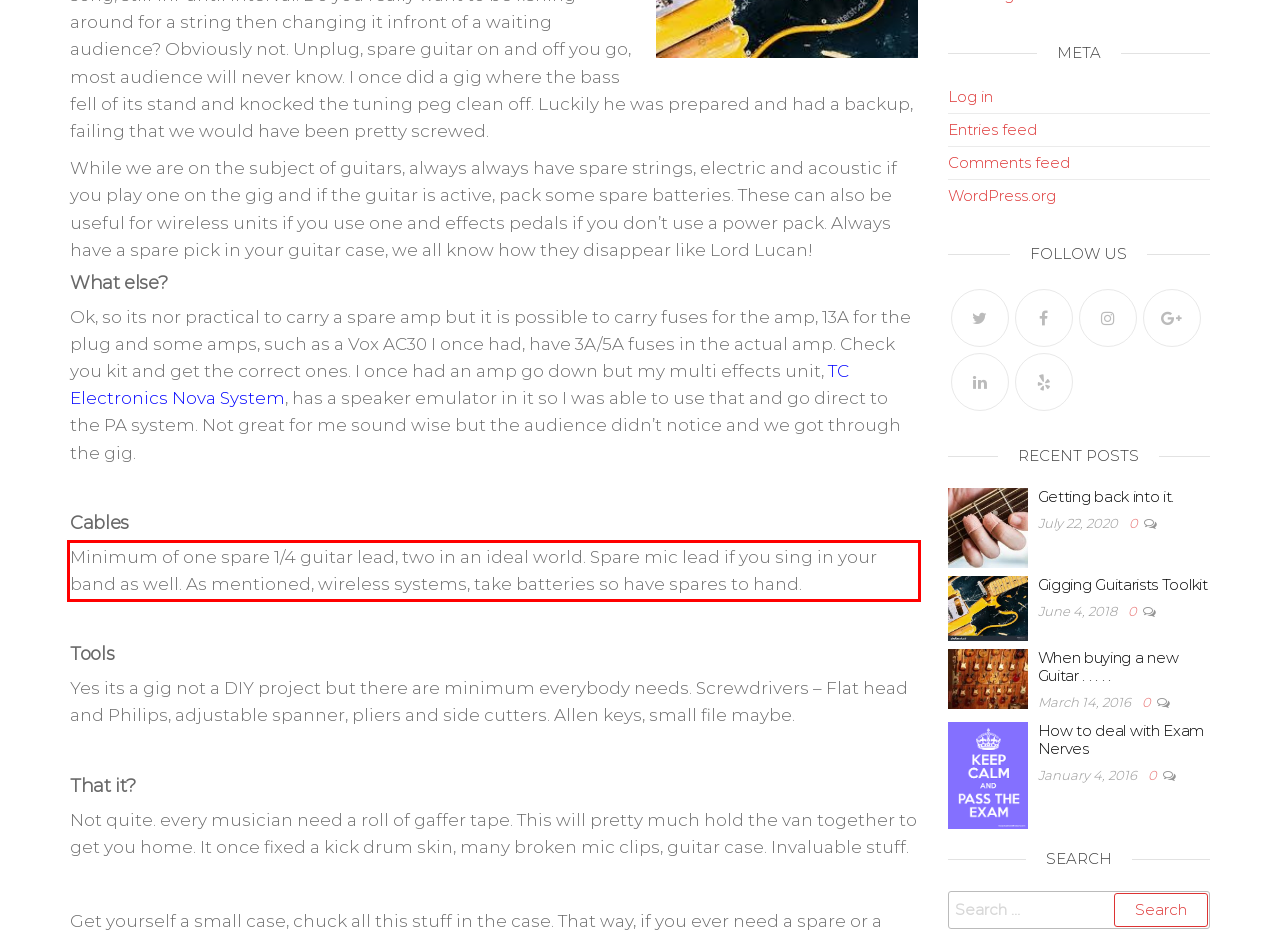Given a screenshot of a webpage with a red bounding box, extract the text content from the UI element inside the red bounding box.

Minimum of one spare 1/4 guitar lead, two in an ideal world. Spare mic lead if you sing in your band as well. As mentioned, wireless systems, take batteries so have spares to hand.